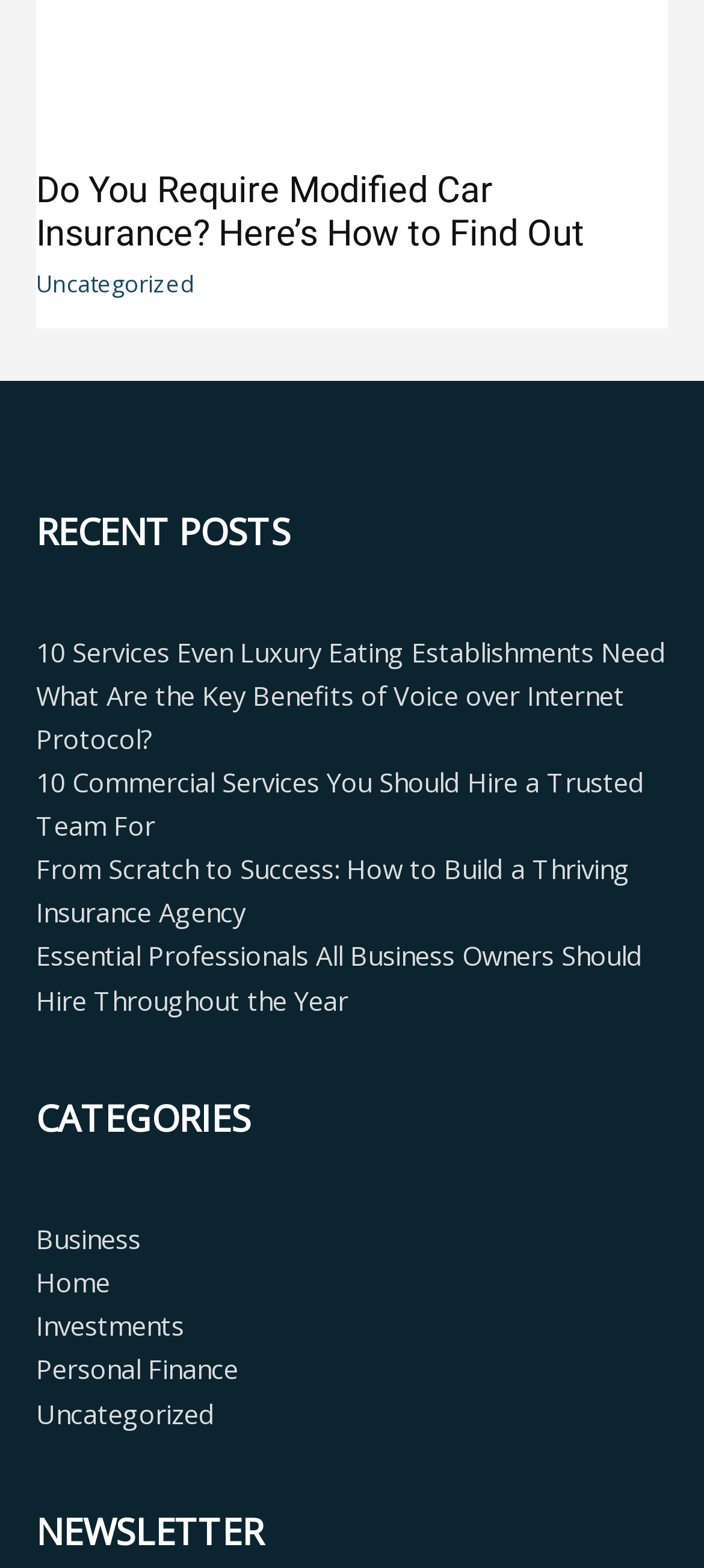Please examine the image and provide a detailed answer to the question: How many categories are listed?

The categories are listed under the heading 'CATEGORIES' and there are 5 links listed: 'Business', 'Home', 'Investments', 'Personal Finance', and 'Uncategorized'.